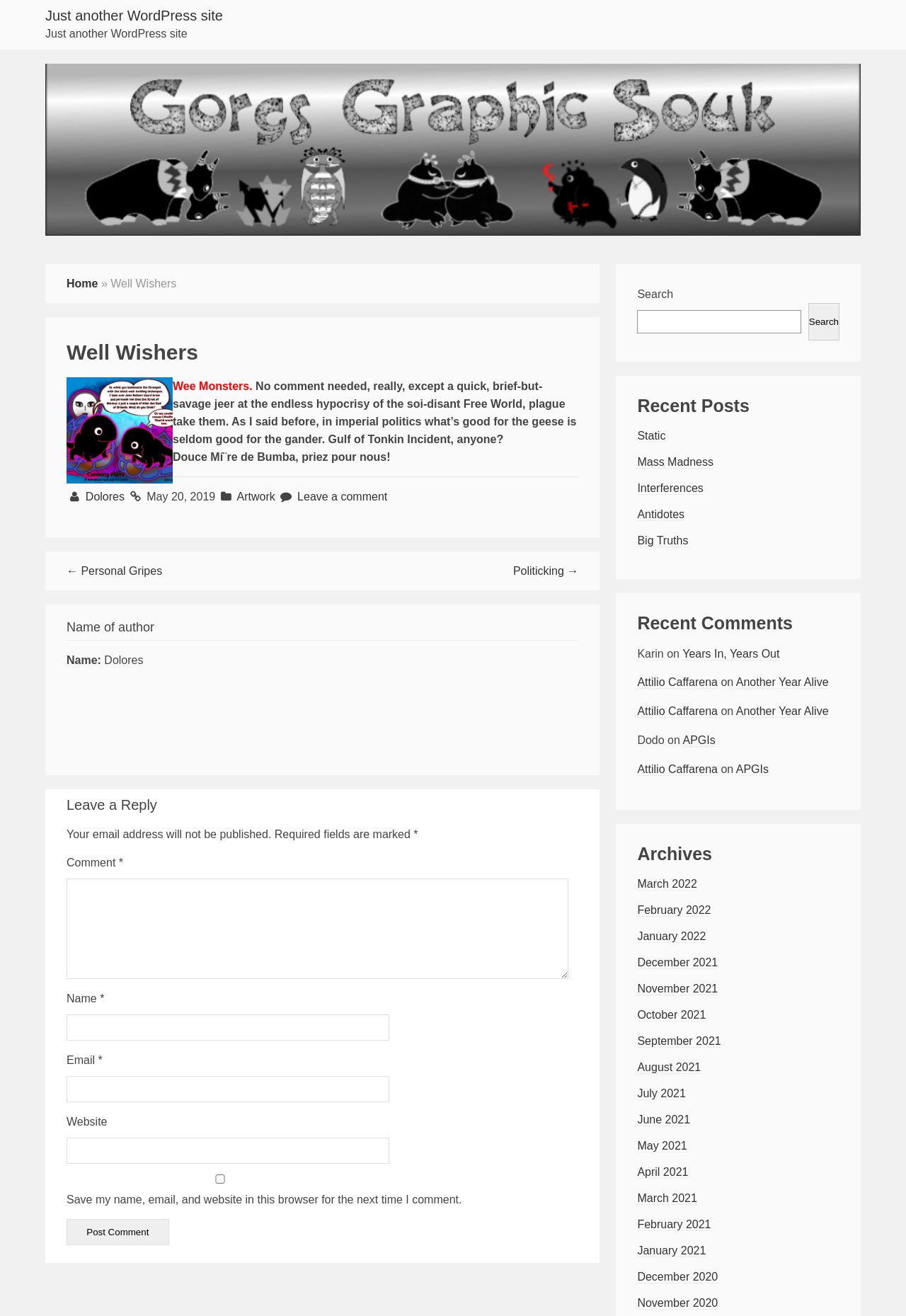What is the date of the latest article?
Craft a detailed and extensive response to the question.

The date of the latest article can be found in the article section, where it is written 'May 20, 2019'.